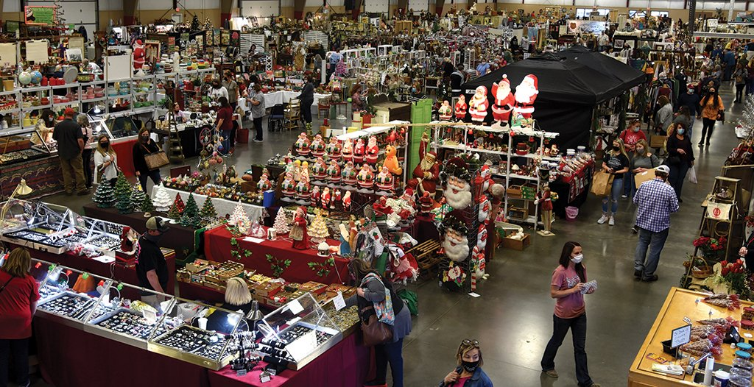Who provided the photo?
Please provide a single word or phrase answer based on the image.

Bella Rustina